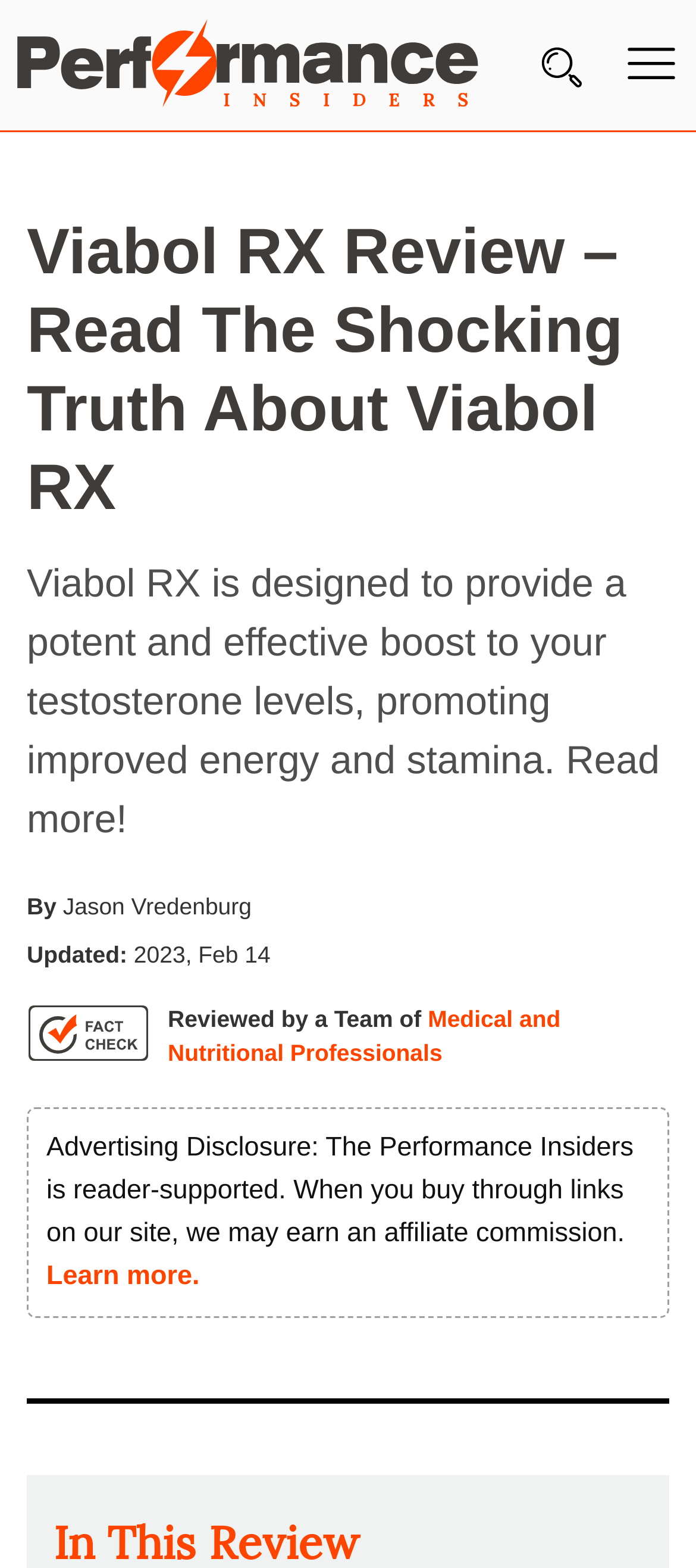Please analyze the image and give a detailed answer to the question:
What type of professionals reviewed the product?

The product was reviewed by a team of Medical and Nutritional Professionals, as mentioned in the text 'Reviewed by a Team of Medical and Nutritional Professionals'.